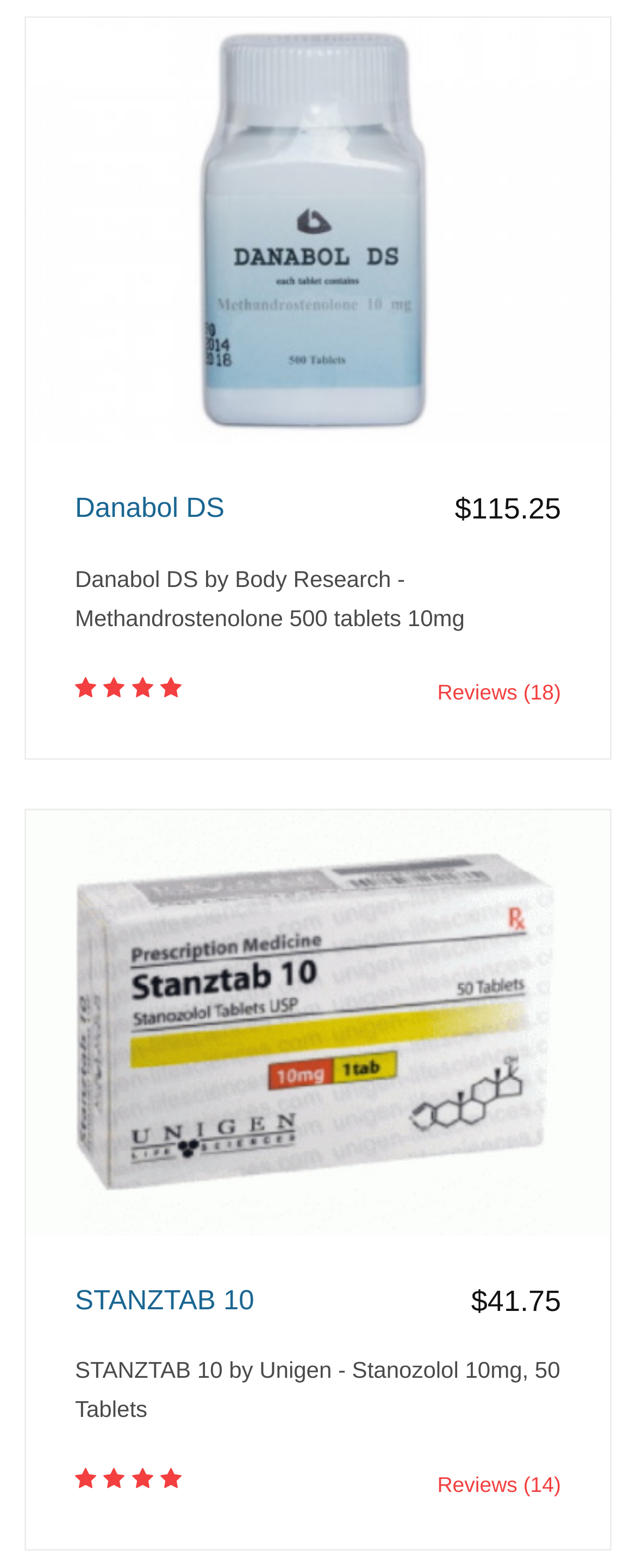What is the name of the manufacturer of Danabol DS?
Please answer the question with a detailed and comprehensive explanation.

The name of the manufacturer of Danabol DS can be found in the StaticText element with the text 'Danabol DS by Body Research - Methandrostenolone 500 tablets 10mg' which is located below the heading element with the text 'Danabol DS'.